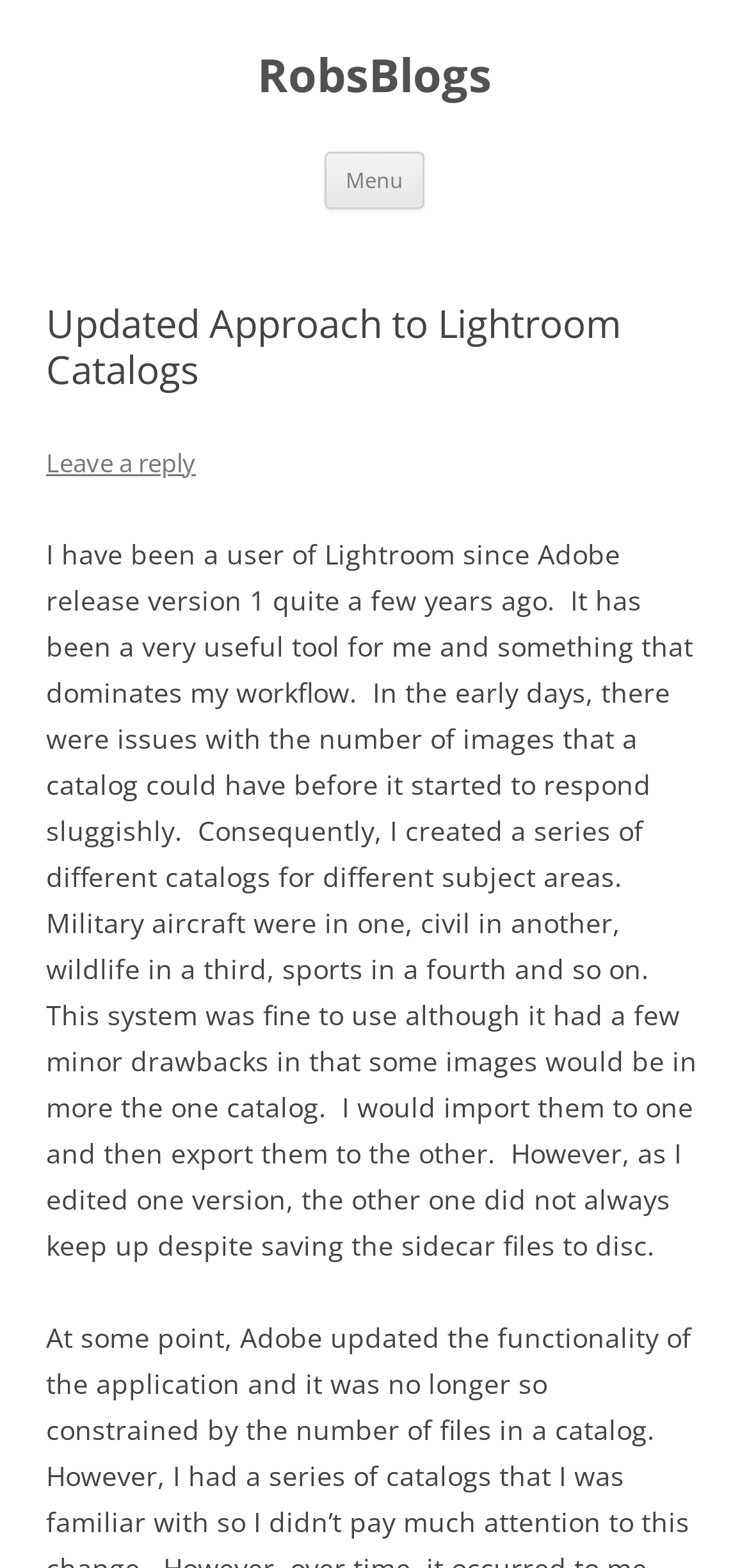Using the description "Menu", locate and provide the bounding box of the UI element.

[0.433, 0.097, 0.567, 0.133]